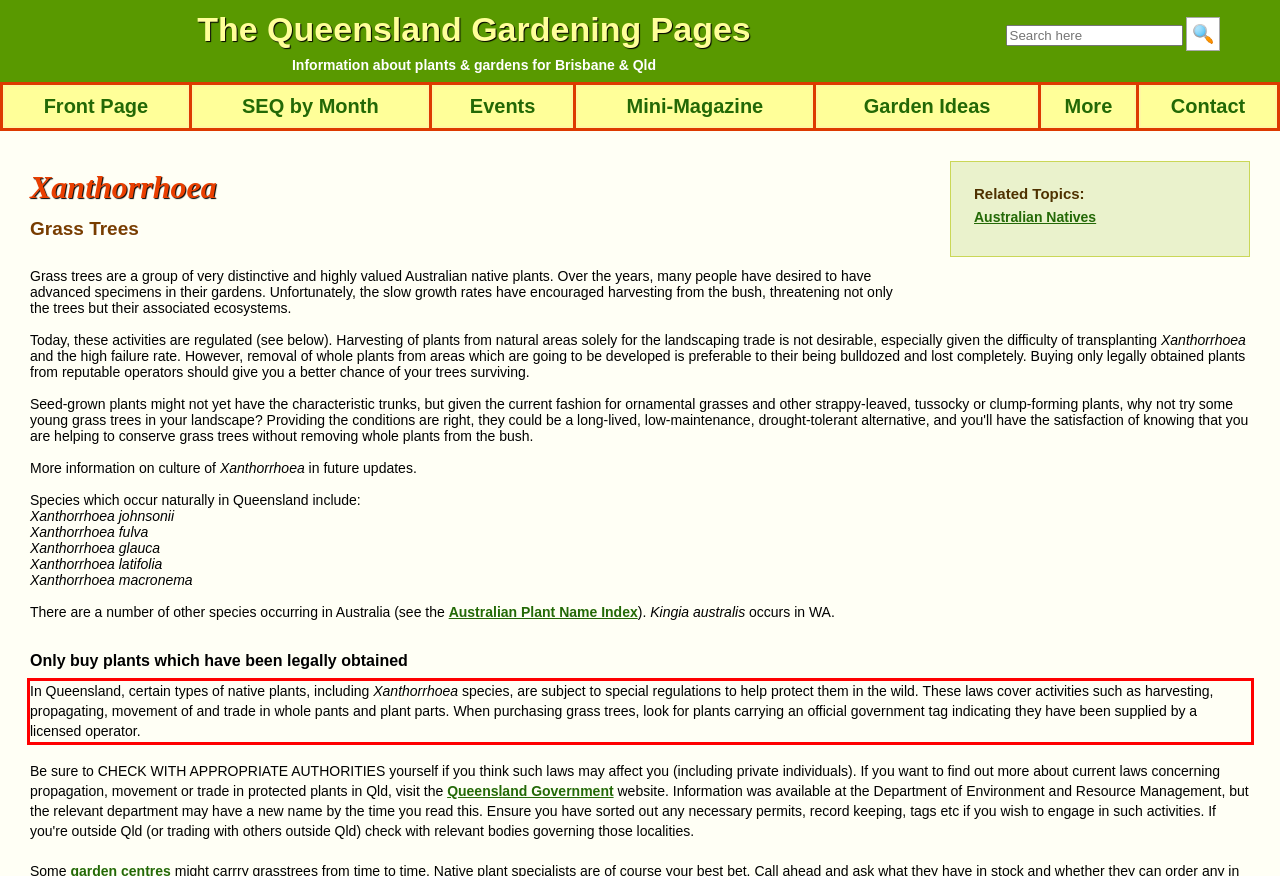You have a screenshot of a webpage with a UI element highlighted by a red bounding box. Use OCR to obtain the text within this highlighted area.

In Queensland, certain types of native plants, including Xanthorrhoea species, are subject to special regulations to help protect them in the wild. These laws cover activities such as harvesting, propagating, movement of and trade in whole pants and plant parts. When purchasing grass trees, look for plants carrying an official government tag indicating they have been supplied by a licensed operator.